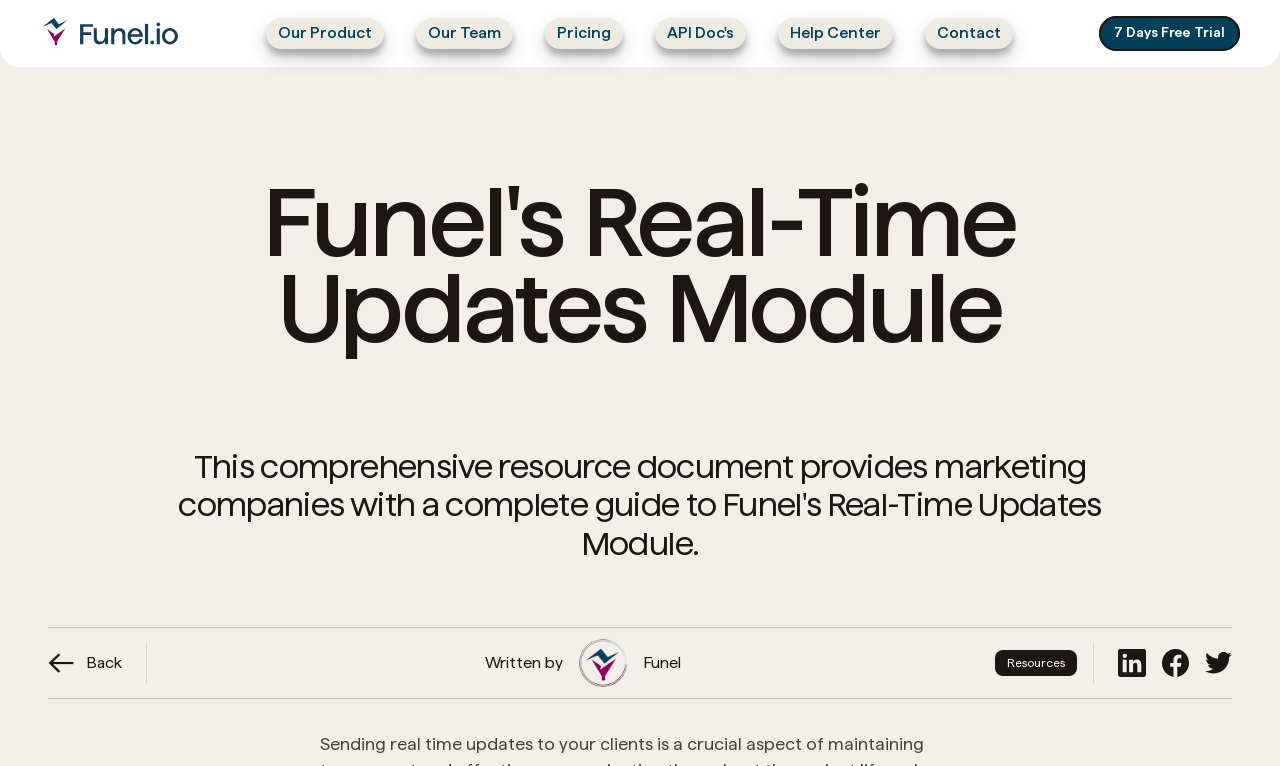What is the logo of the company?
Make sure to answer the question with a detailed and comprehensive explanation.

The logo of the company is Funel, which can be seen in the top left corner of the webpage, and also appears in other parts of the webpage, such as in the 'Our Product' section.